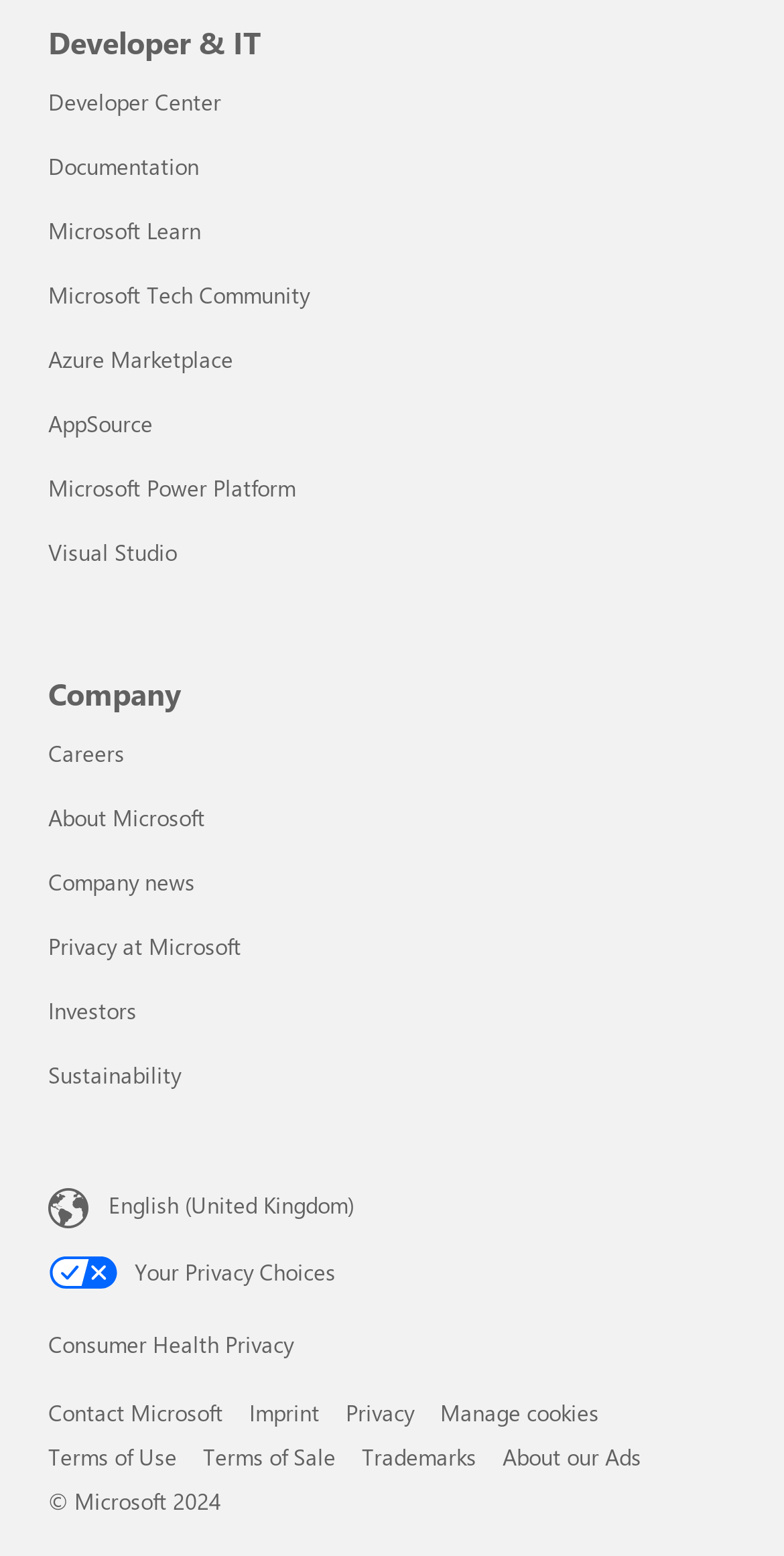What is the current language setting?
Give a detailed explanation using the information visible in the image.

The current language setting can be found in the link 'Content Language Selector. Currently set to English (United Kingdom)', which indicates that the webpage is currently set to display content in English for the United Kingdom region.